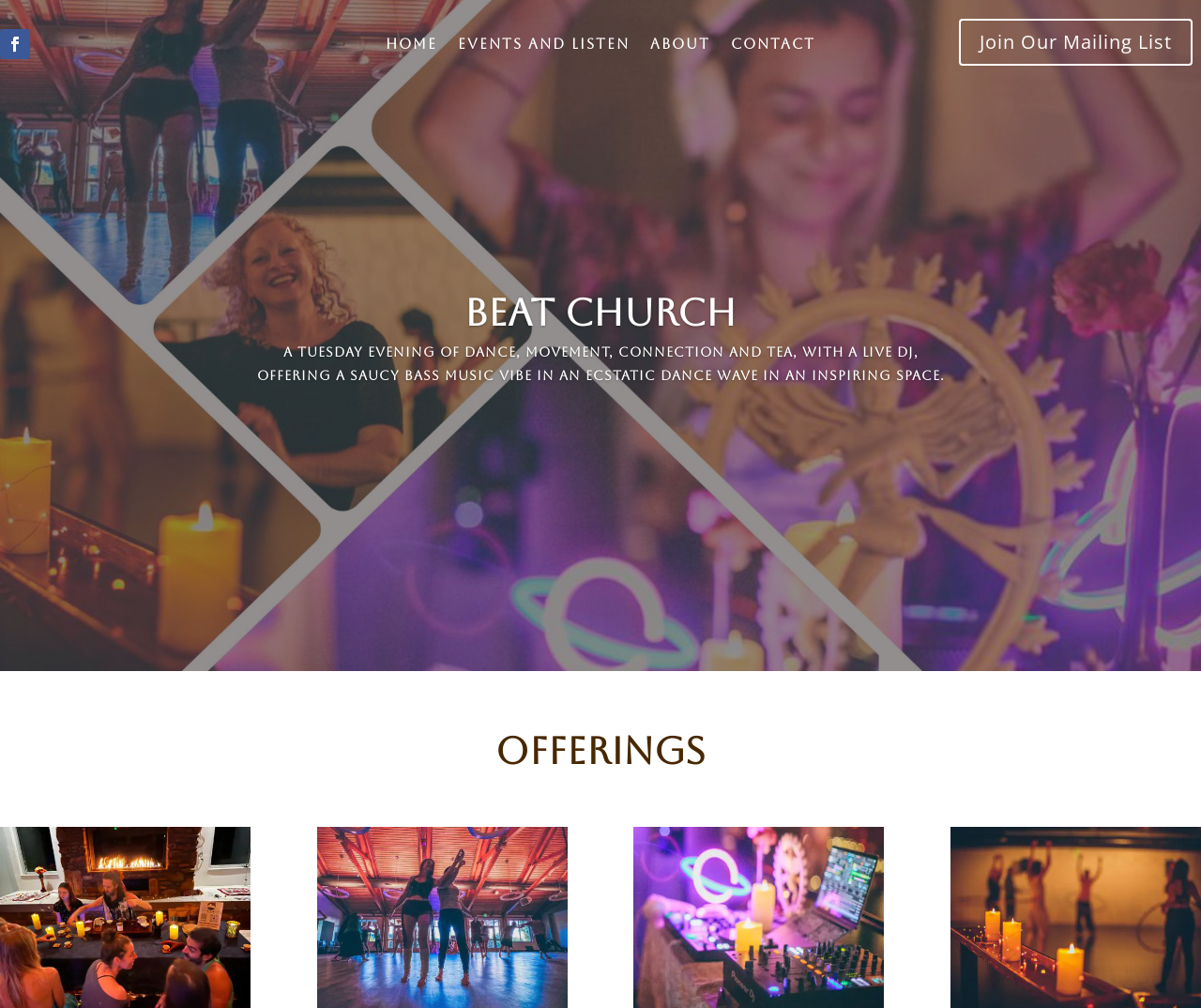Articulate a detailed summary of the webpage's content and design.

The webpage is about Ecstatic Dance in Asheville - Beat Church Asheville. At the top left corner, there is a small icon represented by '\ue093'. Next to it, there are four navigation links: 'Home', 'Events and Listen', 'About', and 'Contact', which are aligned horizontally and take up about half of the screen width. 

On the right side of the top section, there is a call-to-action link 'Join Our Mailing List 5'. Below this top section, there is a prominent heading 'BEAT CHURCH' that spans about three-quarters of the screen width. 

Under the 'BEAT CHURCH' heading, there are two paragraphs of text that describe the event. The first paragraph reads, 'A Tuesday evening of dance, movement, connection and tea, with a live DJ,' and the second paragraph continues, 'offering a saucy bass music vibe in an ecstatic dance wave in an inspiring space.' These paragraphs are centered on the page and take up about half of the screen width.

Further down the page, there is a heading 'Offerings' that is centered and spans about four-fifths of the screen width.